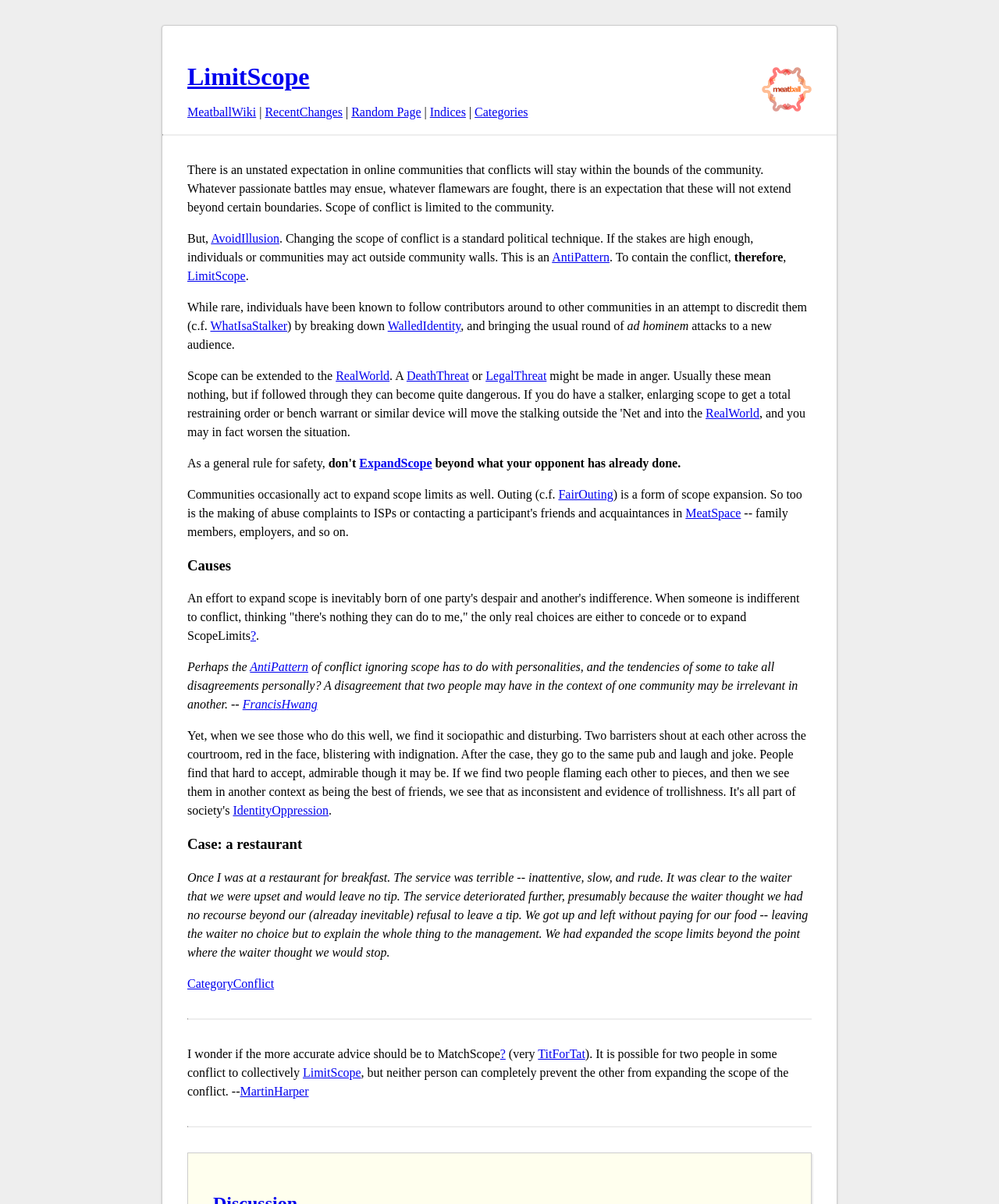What is a technique to contain conflict?
Please answer the question as detailed as possible.

According to the webpage, limiting the scope of conflict is a technique to contain it, which means restricting the conflict to a specific boundary or community to prevent it from spreading or escalating.